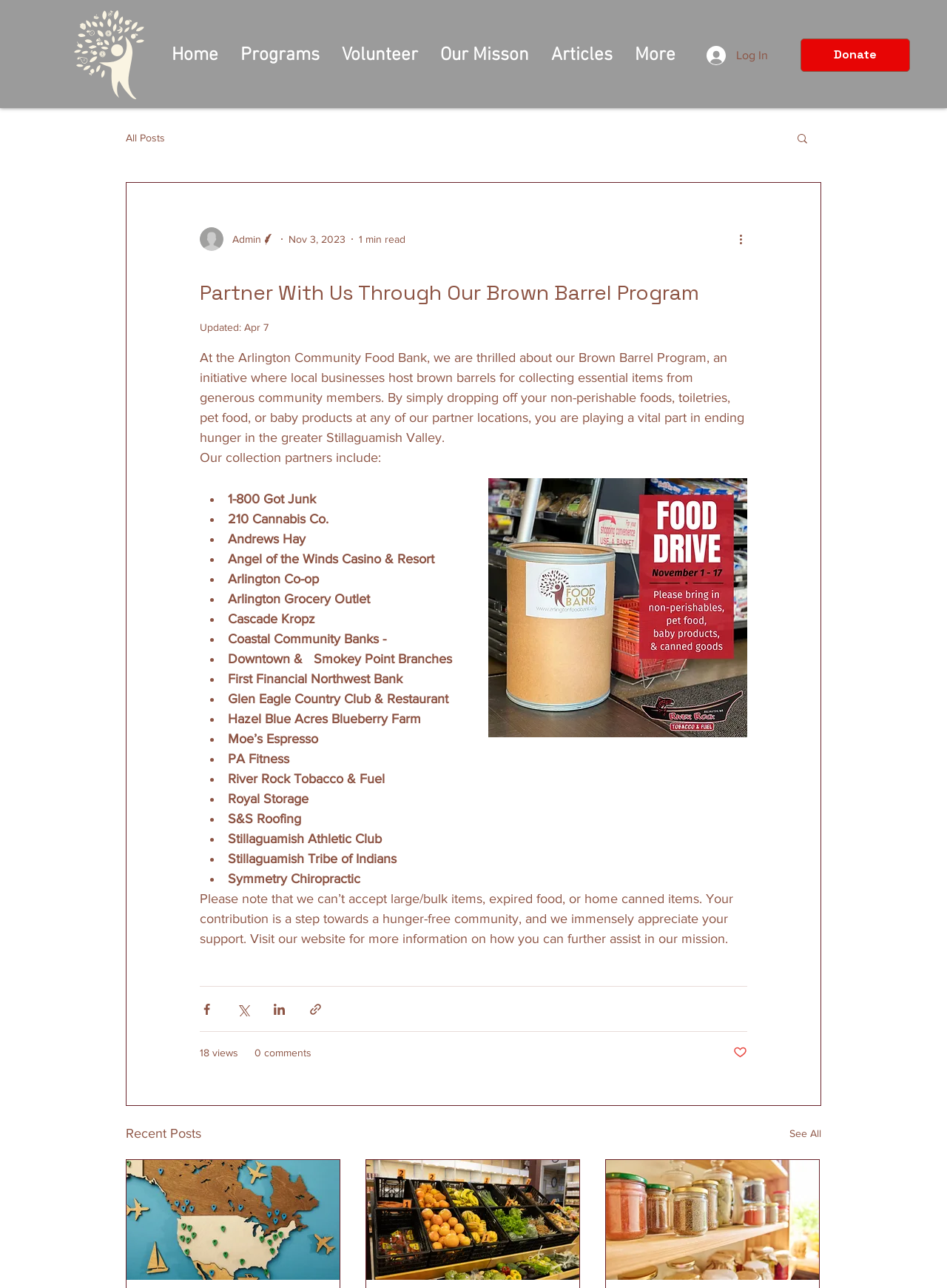Construct a thorough caption encompassing all aspects of the webpage.

This webpage is about the Brown Barrel Program, an initiative to collect essential items and end hunger in the Stillaguamish Valley. At the top left corner, there is a logo and a navigation menu with links to "Home", "Programs", "Volunteer", "Our Mission", "Articles", and "More". On the top right corner, there is a "Log In" button and a "Donate" link.

Below the navigation menu, there is a section with a heading "Partner With Us Through Our Brown Barrel Program" and a brief description of the program. The description explains that local businesses host brown barrels to collect essential items from community members, which helps to end hunger in the Stillaguamish Valley.

To the right of the heading, there is a writer's picture and some information about the article, including the author, date, and reading time. Below the heading, there is a button "More actions" and a list of collection partners, including 1-800 Got Junk, 210 Cannabis Co., Andrews Hay, and many others.

The webpage also features a long article that provides more information about the Brown Barrel Program, including what items can be donated and what items cannot be accepted. The article is divided into sections with headings and includes a call to action to visit the website for more information on how to support the mission.

At the bottom of the webpage, there are social media buttons to share the article via Facebook, Twitter, and LinkedIn.